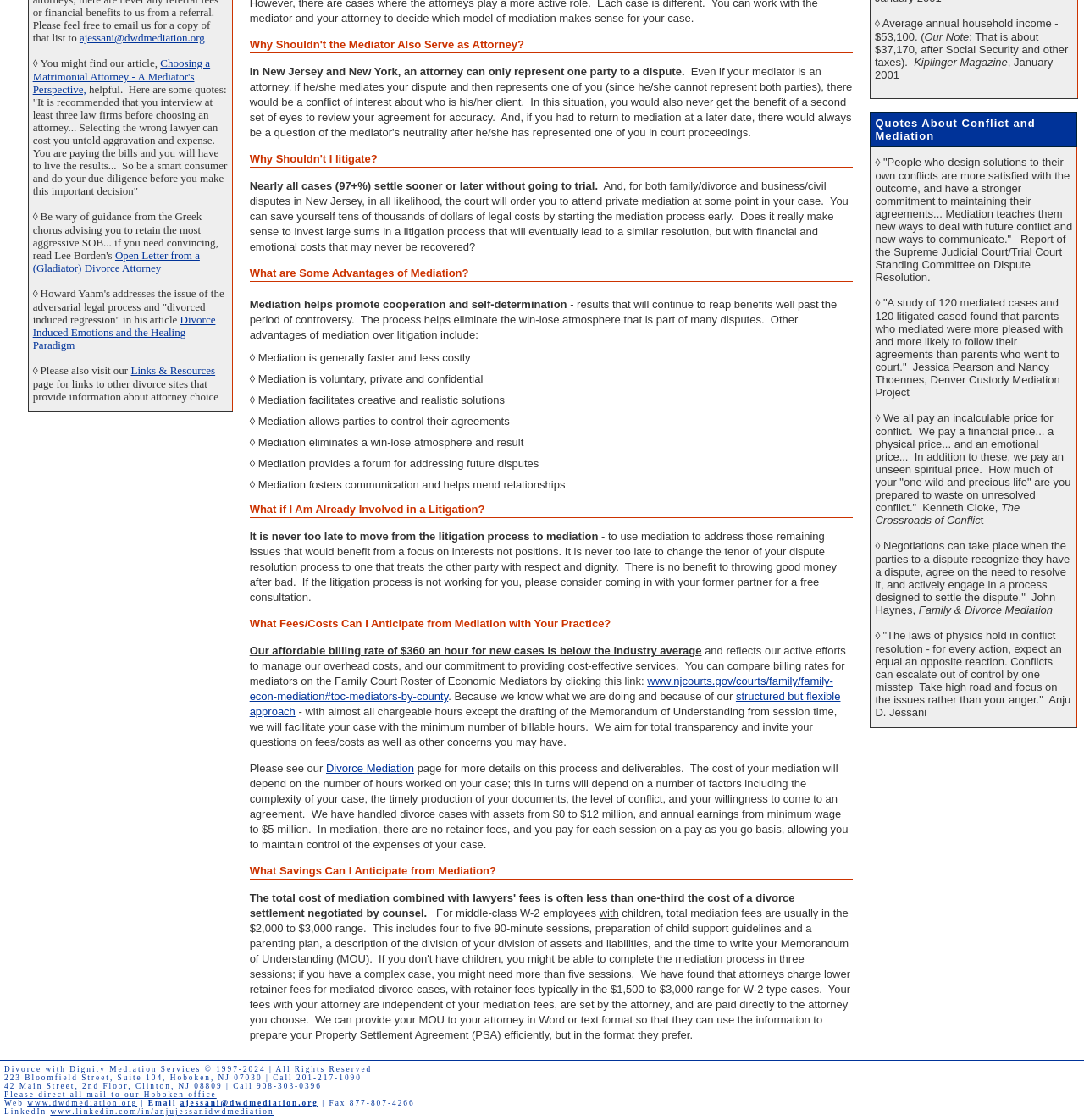Ascertain the bounding box coordinates for the UI element detailed here: "Main Dishes". The coordinates should be provided as [left, top, right, bottom] with each value being a float between 0 and 1.

None